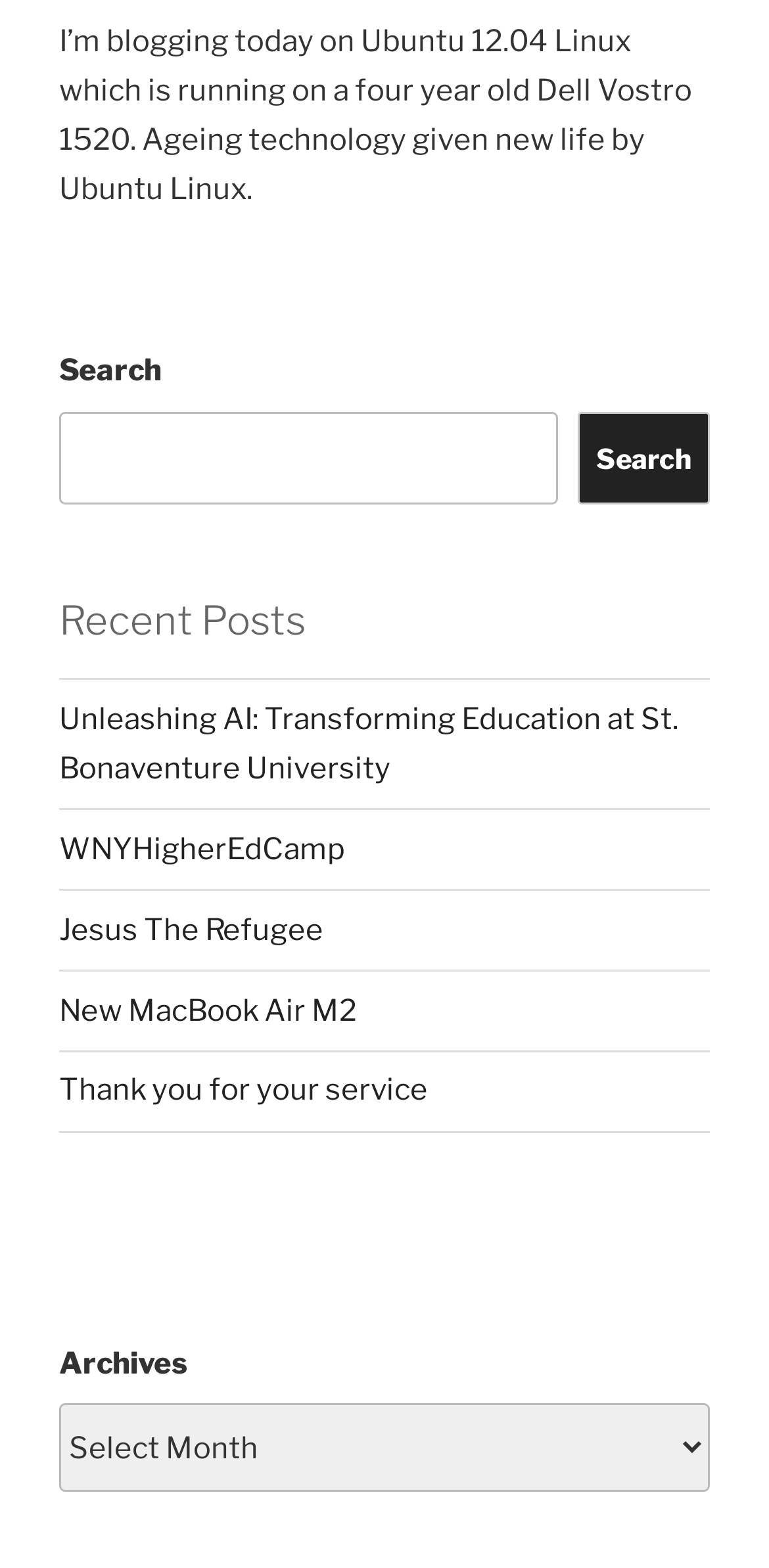Answer the question using only one word or a concise phrase: What is the operating system used by the blogger?

Ubuntu 12.04 Linux